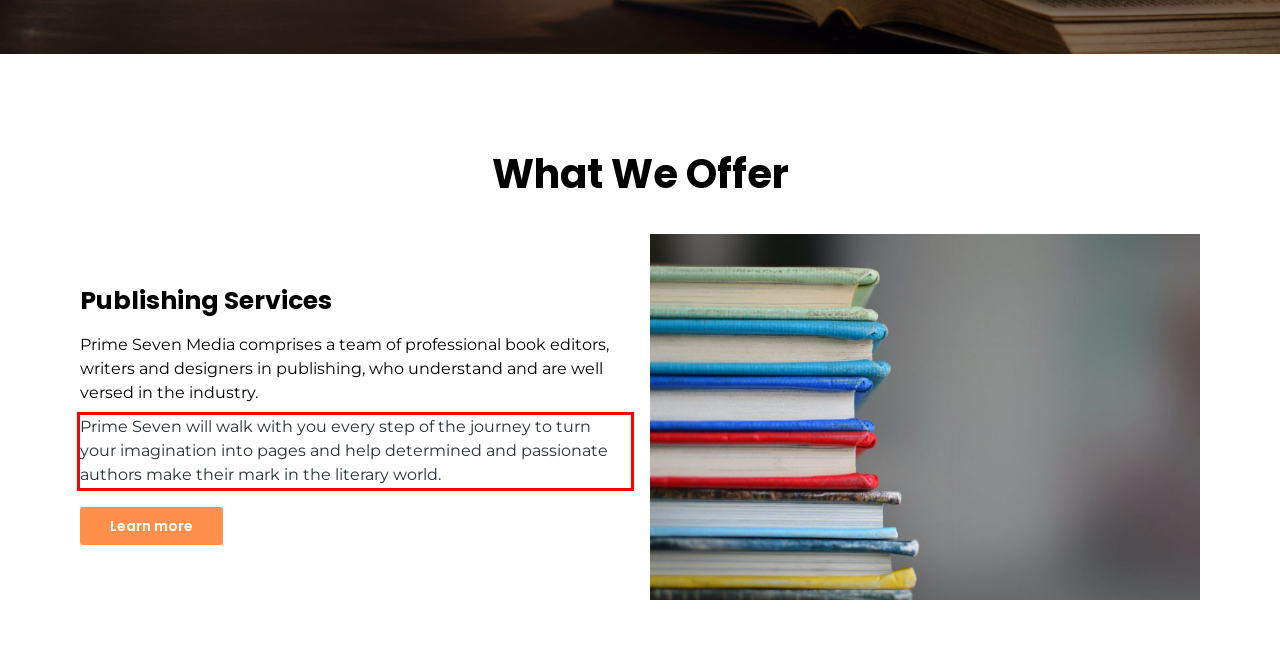Identify and transcribe the text content enclosed by the red bounding box in the given screenshot.

Prime Seven will walk with you every step of the journey to turn your imagination into pages and help determined and passionate authors make their mark in the literary world.